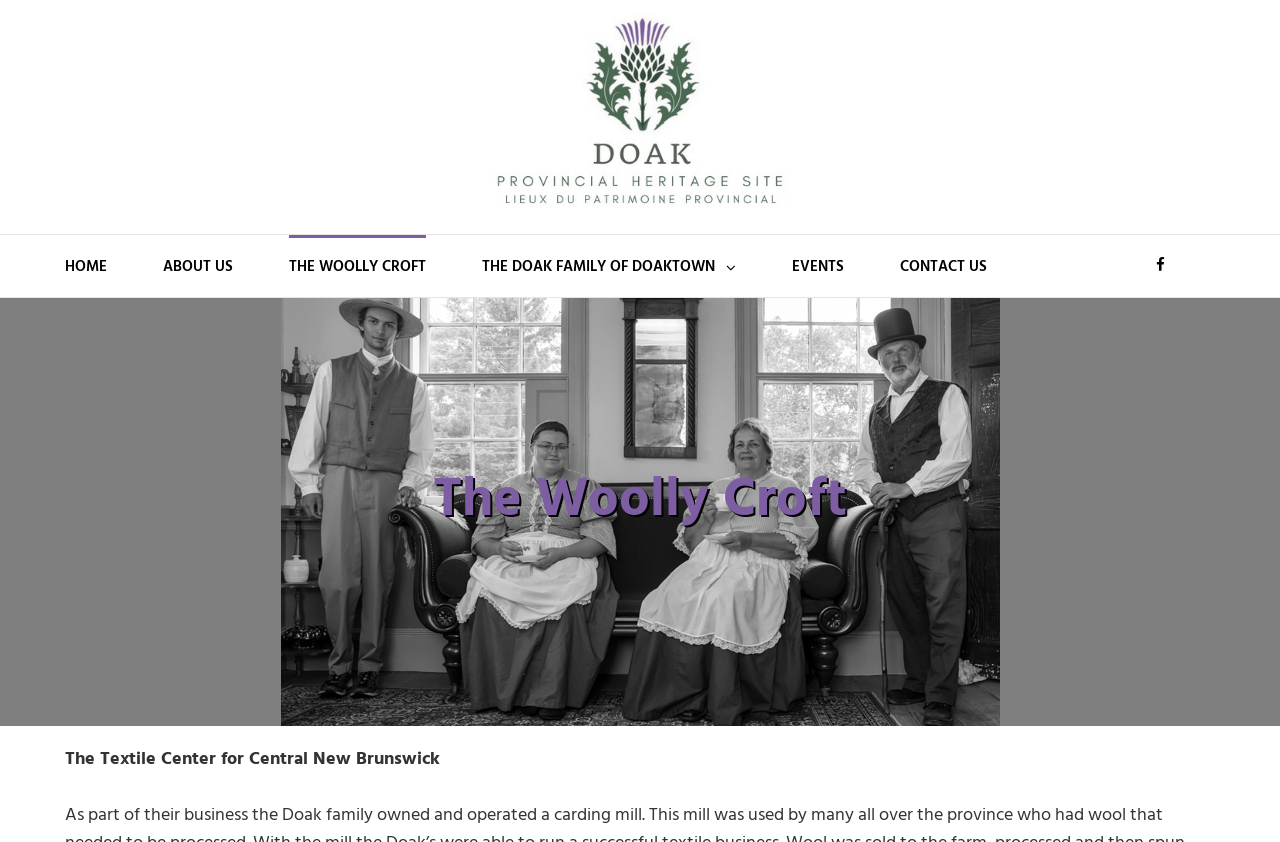What is the name of the heritage site?
Refer to the image and provide a thorough answer to the question.

I found the answer by looking at the link element with the text 'Doak Provincial Heritage Site' and an image with the same name, which suggests that it's a heritage site.